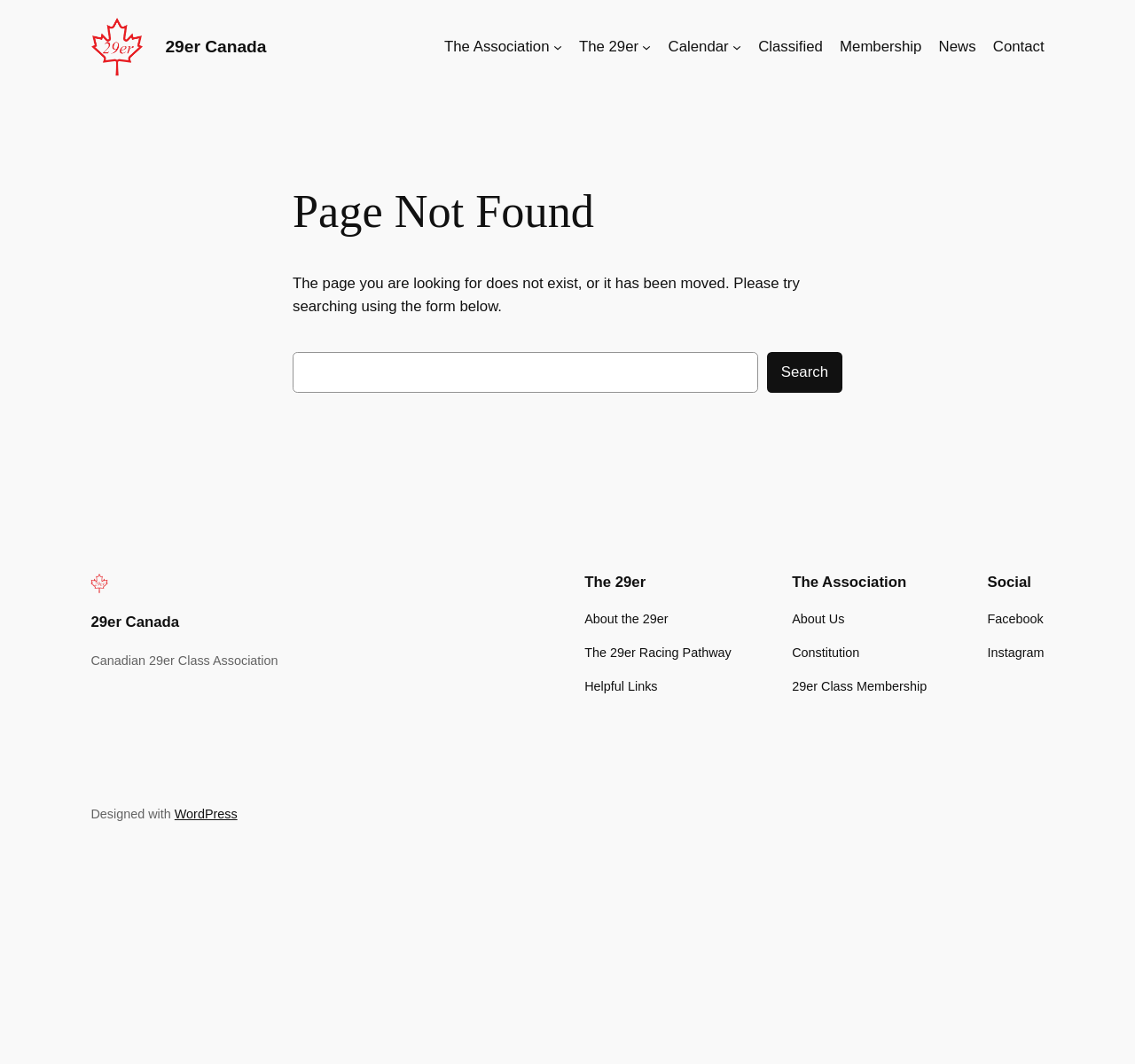Give the bounding box coordinates for the element described by: "Free Consultation".

None